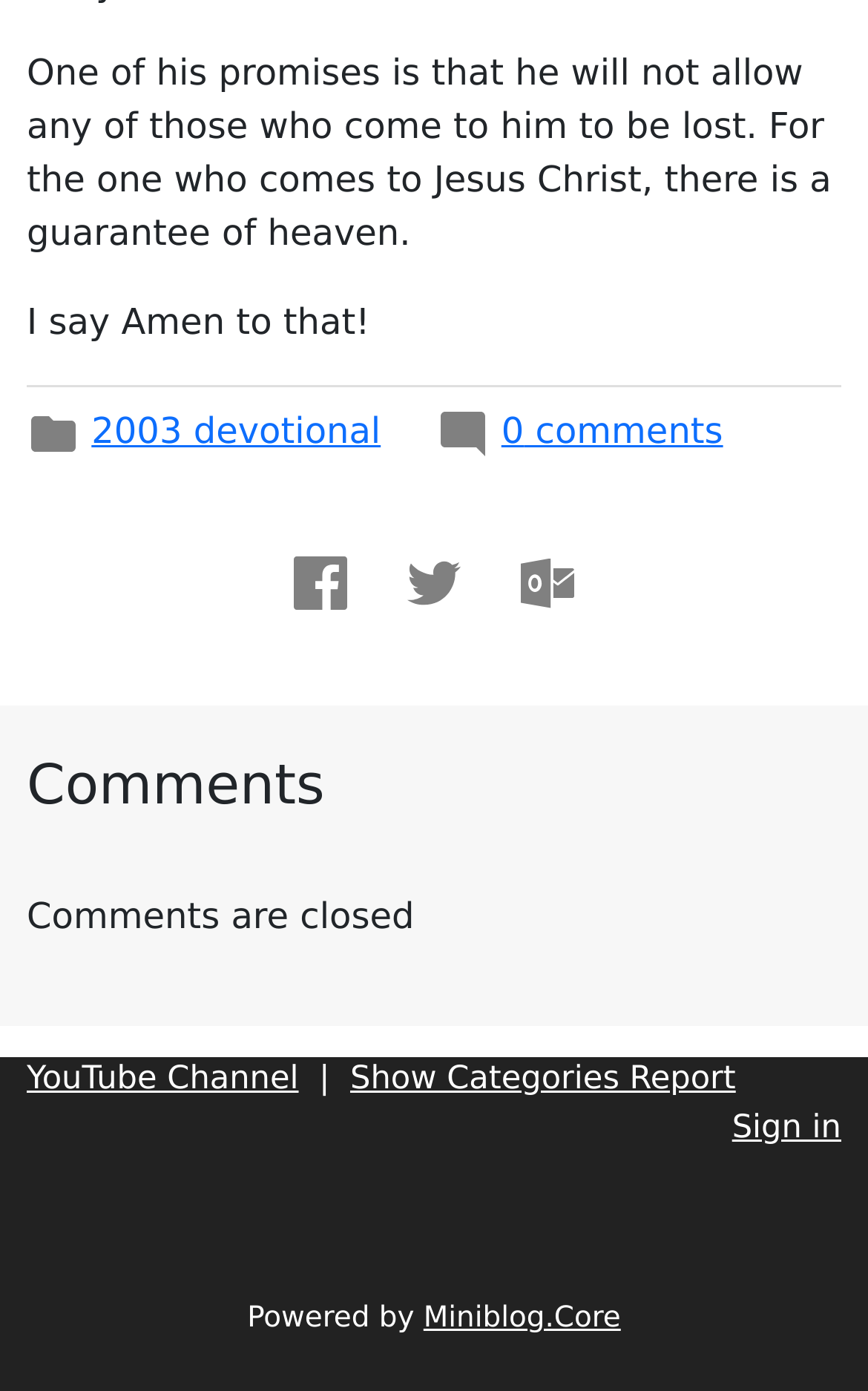What is the purpose of the 'Sign in' link?
Provide a detailed answer to the question, using the image to inform your response.

The 'Sign in' link is likely intended for users to log in to their accounts, allowing them to access restricted content or perform specific actions on the webpage.